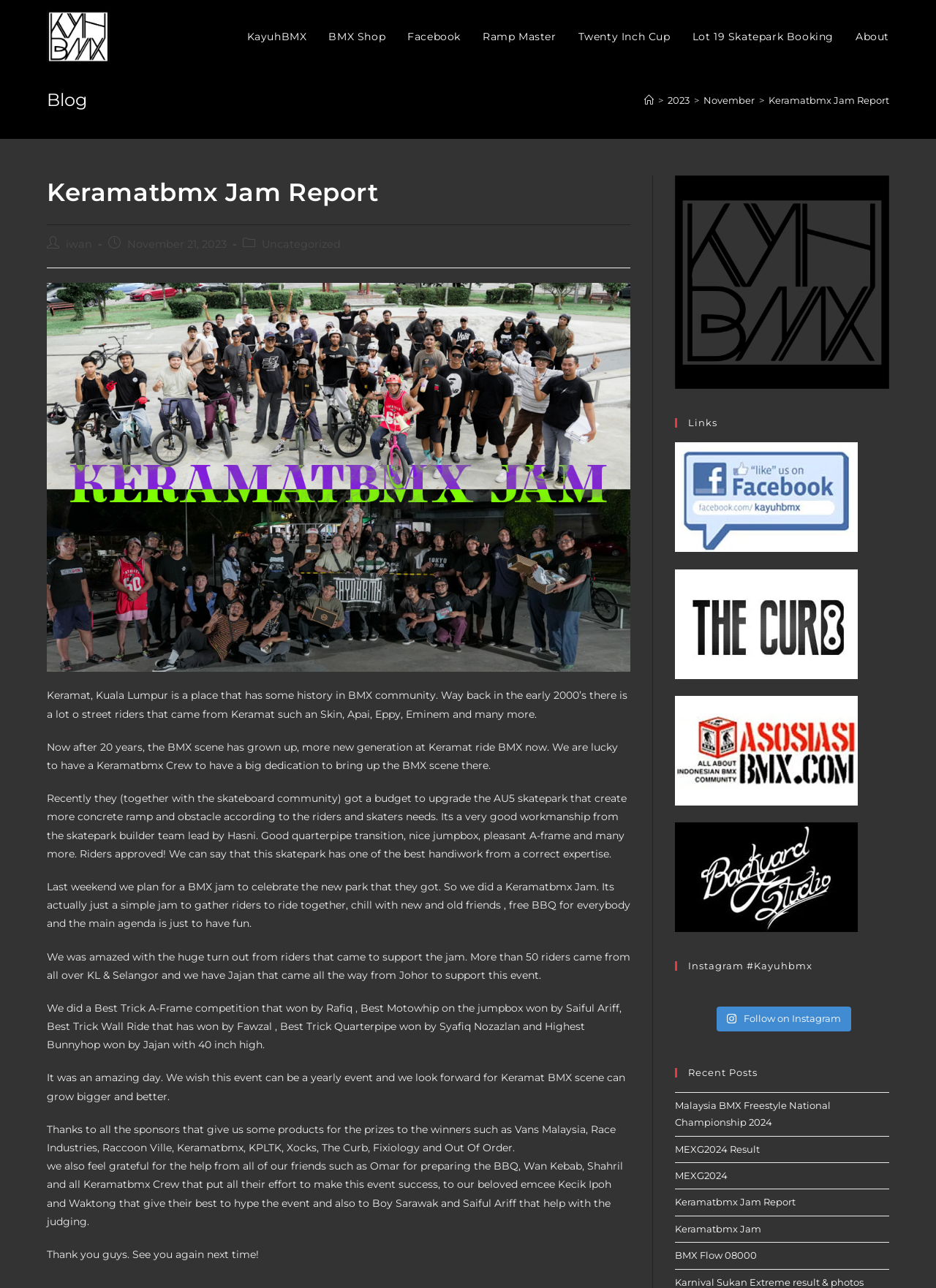What is the name of the skatepark mentioned in the article?
Based on the content of the image, thoroughly explain and answer the question.

I found the answer by reading the article and looking for a mention of a skatepark. The sentence 'Recently they (together with the skateboard community) got a budget to upgrade the AU5 skatepark...' indicates that AU5 skatepark is the name of the skatepark.